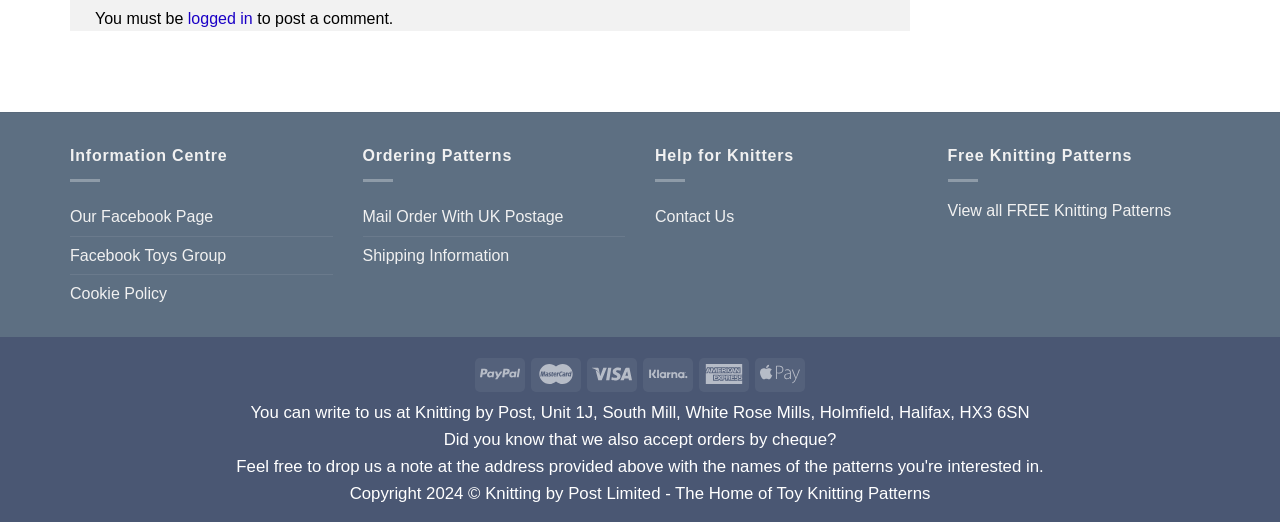Given the description: "Mail Order With UK Postage", determine the bounding box coordinates of the UI element. The coordinates should be formatted as four float numbers between 0 and 1, [left, top, right, bottom].

[0.283, 0.38, 0.44, 0.452]